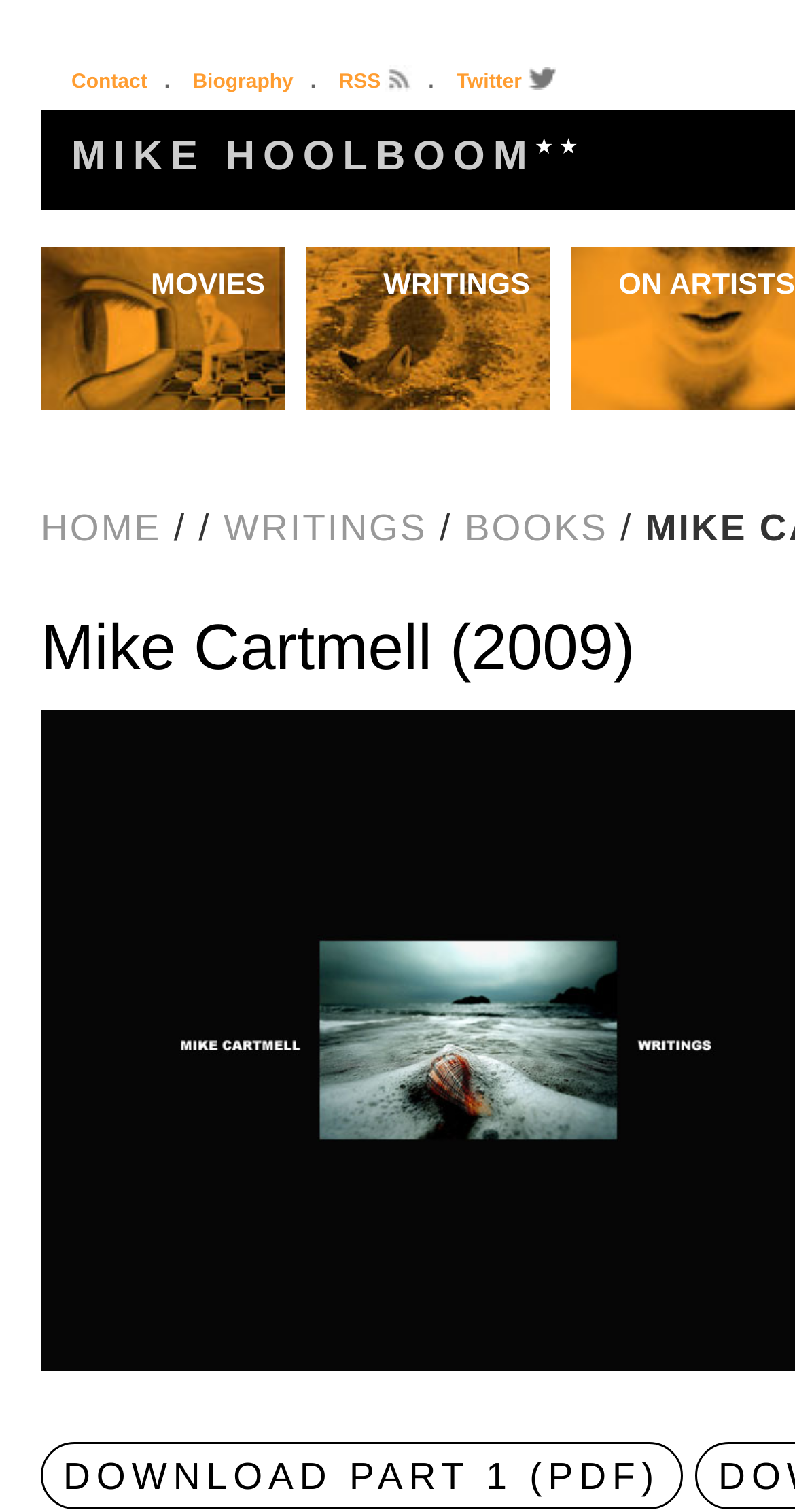Given the description "Skip to content", provide the bounding box coordinates of the corresponding UI element.

[0.049, 0.162, 0.1, 0.316]